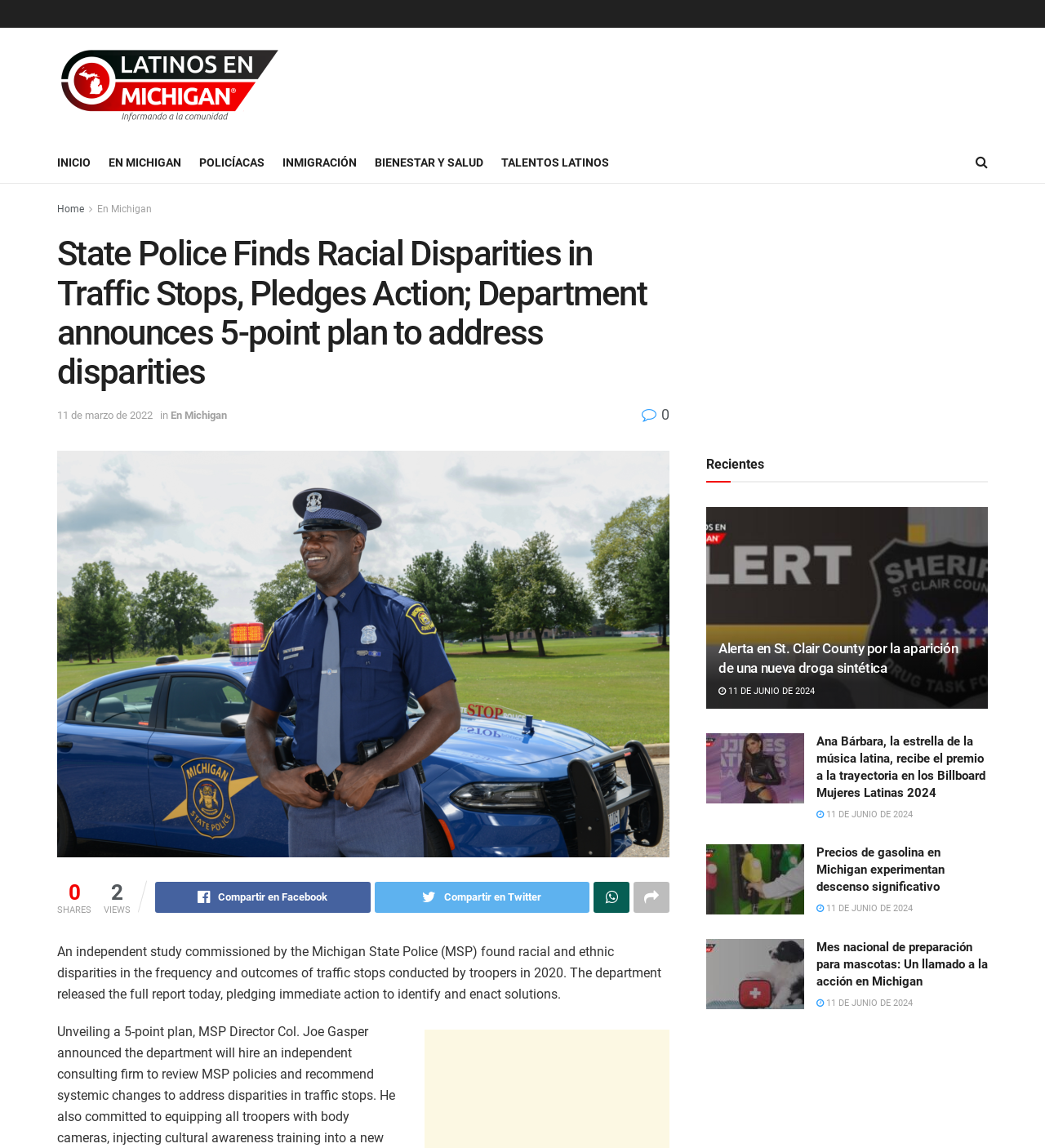Locate the UI element described as follows: "parent_node: Compartir en Facebook". Return the bounding box coordinates as four float numbers between 0 and 1 in the order [left, top, right, bottom].

[0.606, 0.768, 0.641, 0.795]